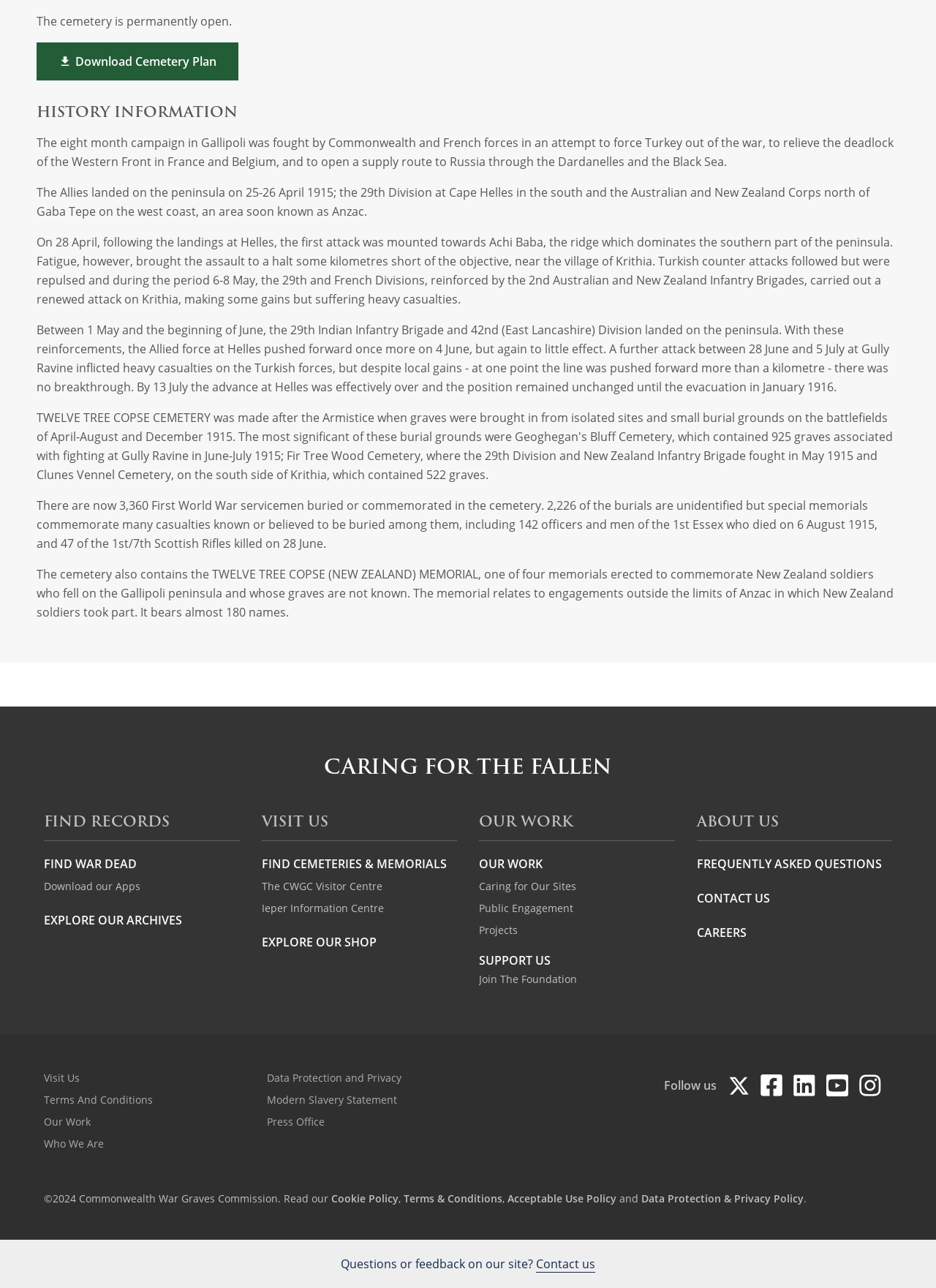Refer to the screenshot and answer the following question in detail:
What is the name of the memorial that commemorates New Zealand soldiers?

The answer can be found in the StaticText element with the text 'The cemetery also contains the TWELVE TREE COPSE (NEW ZEALAND) MEMORIAL, one of four memorials erected to commemorate New Zealand soldiers who fell on the Gallipoli peninsula and whose graves are not known.'